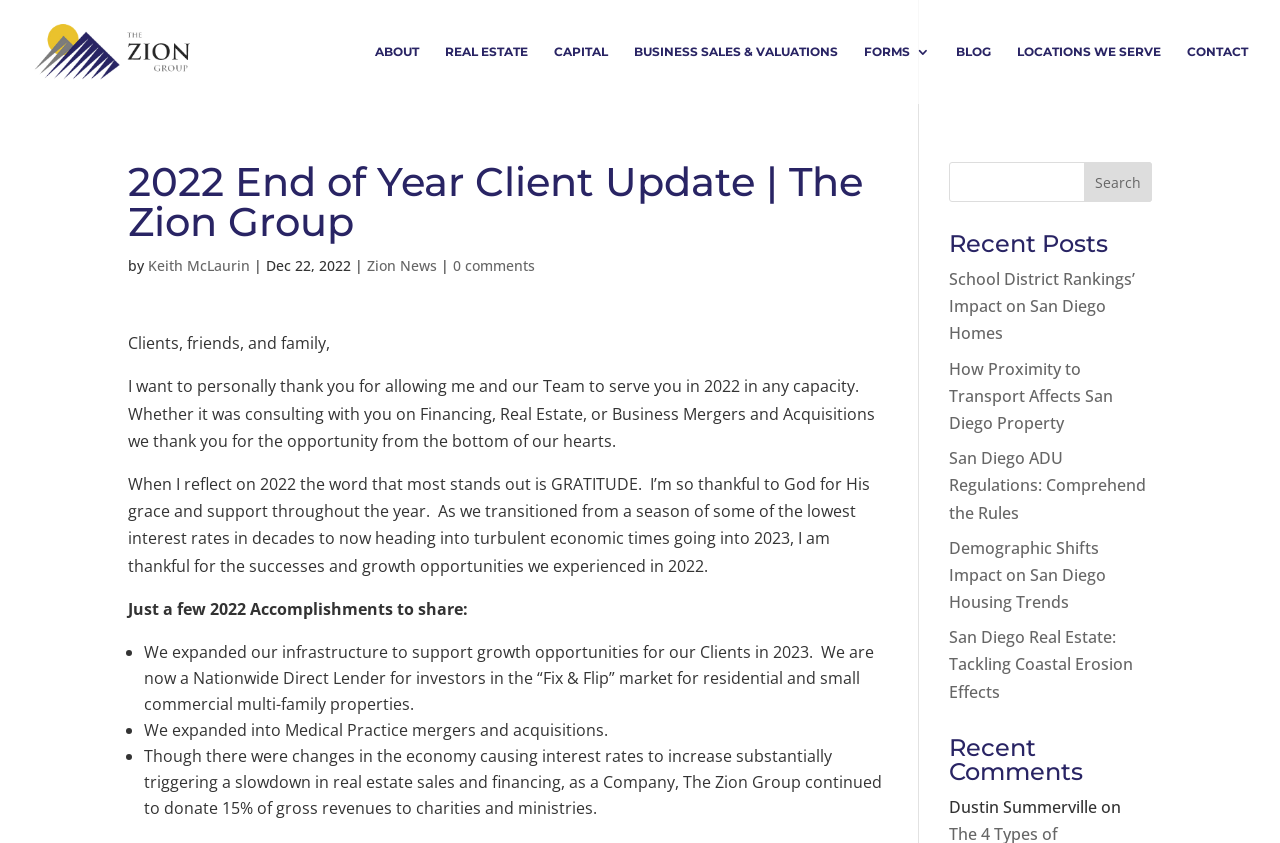What is the author's name?
Utilize the information in the image to give a detailed answer to the question.

I found the author's name by looking at the text below the main heading, where it says 'by Keith McLaurin'. This indicates that Keith McLaurin is the author of the article.